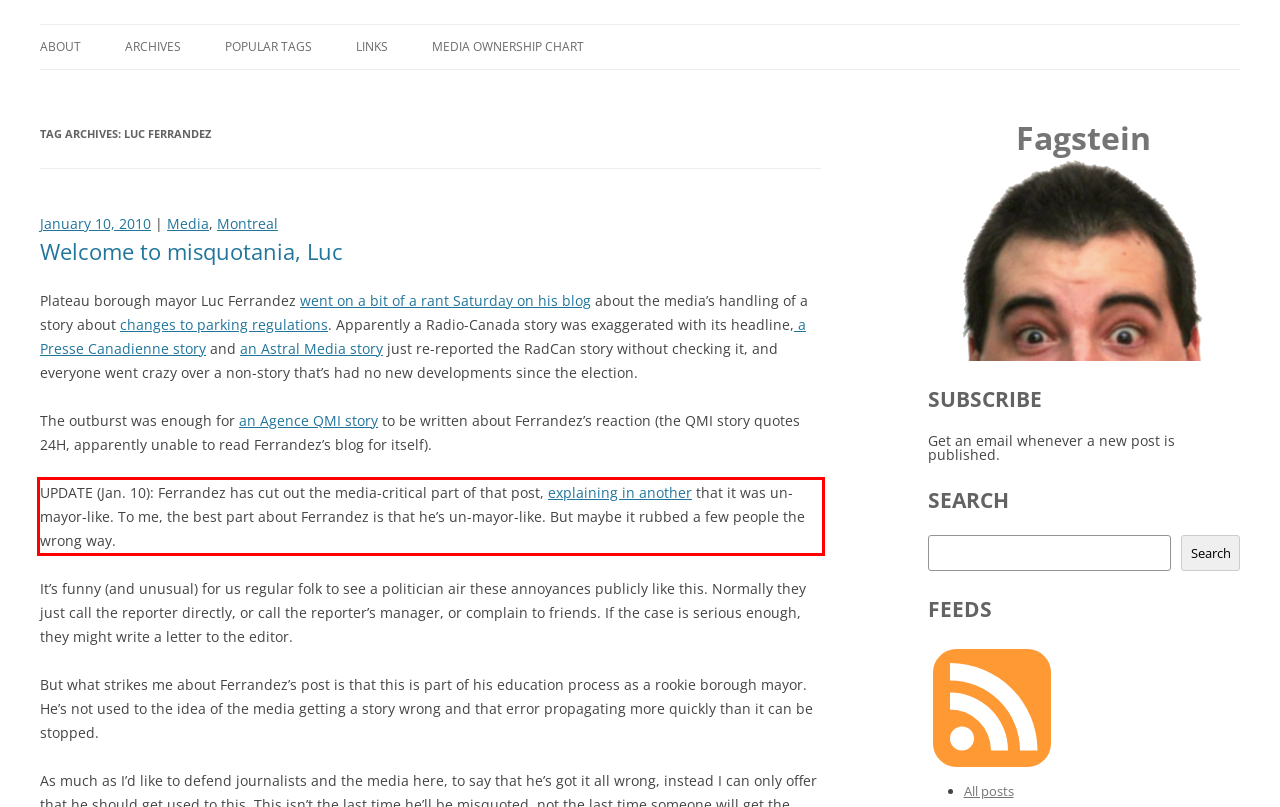The screenshot provided shows a webpage with a red bounding box. Apply OCR to the text within this red bounding box and provide the extracted content.

UPDATE (Jan. 10): Ferrandez has cut out the media-critical part of that post, explaining in another that it was un-mayor-like. To me, the best part about Ferrandez is that he’s un-mayor-like. But maybe it rubbed a few people the wrong way.